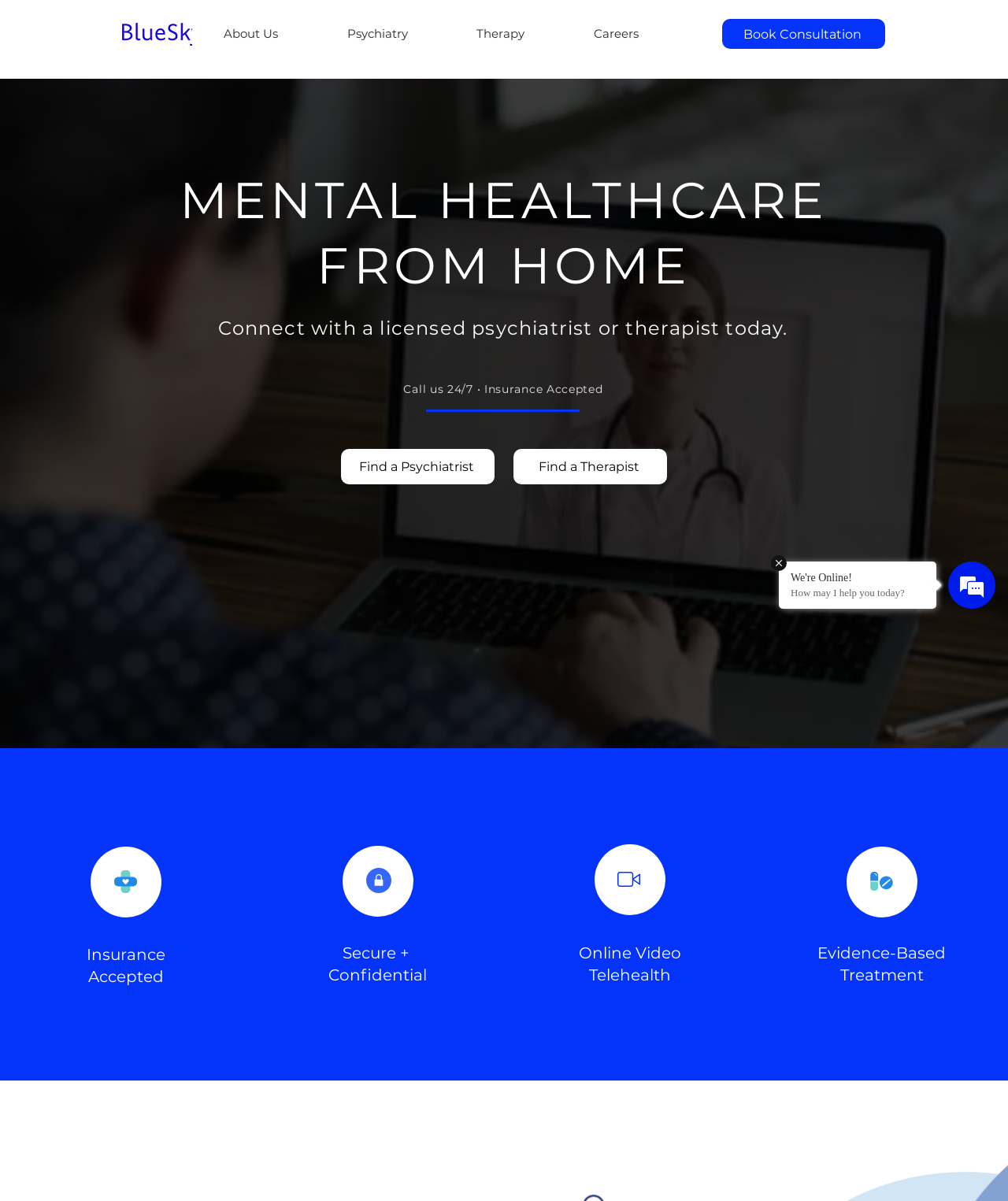What types of treatment are mentioned on the webpage?
Based on the visual, give a brief answer using one word or a short phrase.

Evidence-Based Treatment